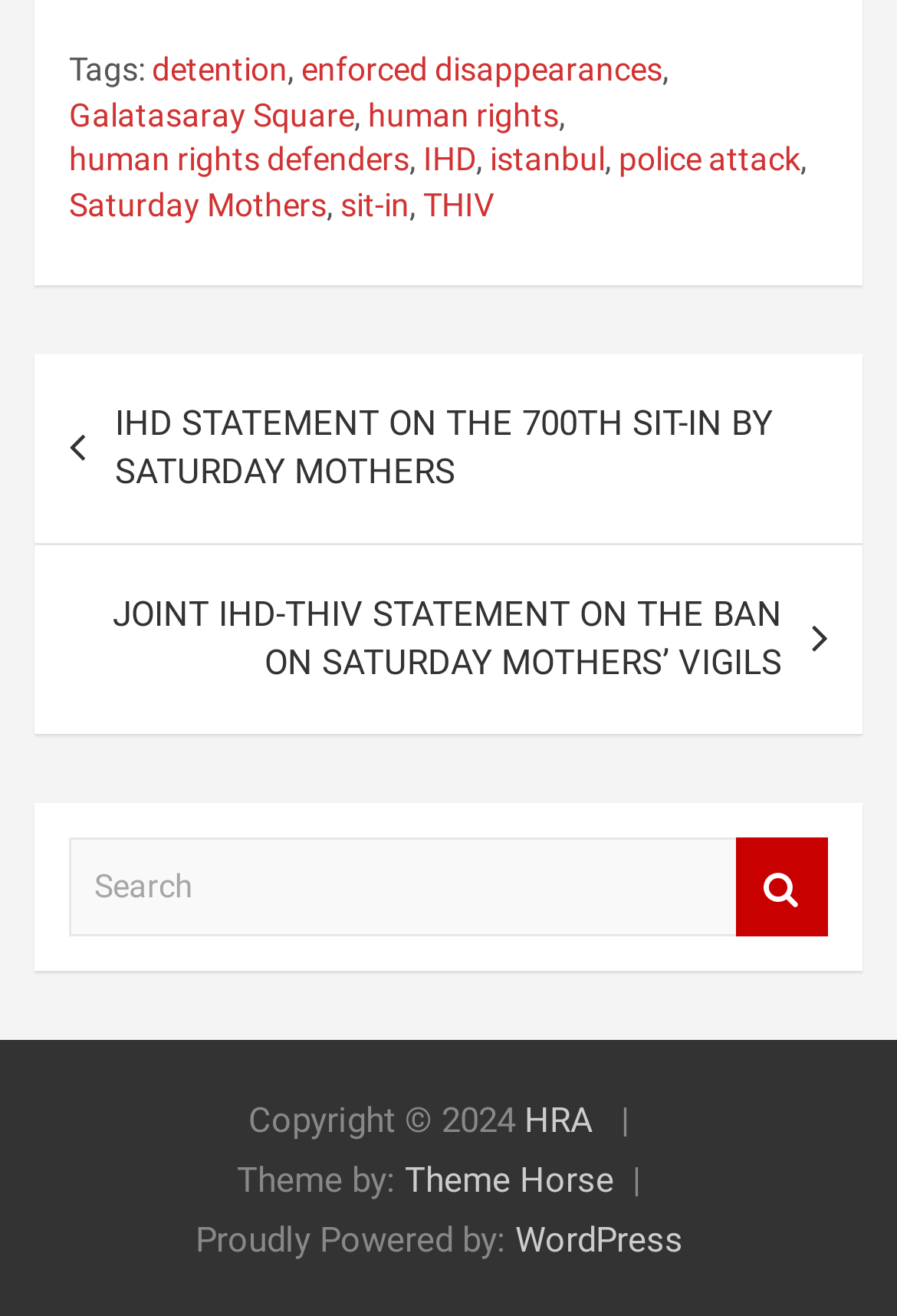Bounding box coordinates are specified in the format (top-left x, top-left y, bottom-right x, bottom-right y). All values are floating point numbers bounded between 0 and 1. Please provide the bounding box coordinate of the region this sentence describes: parent_node: Search name="s" placeholder="Search"

[0.077, 0.637, 0.821, 0.712]